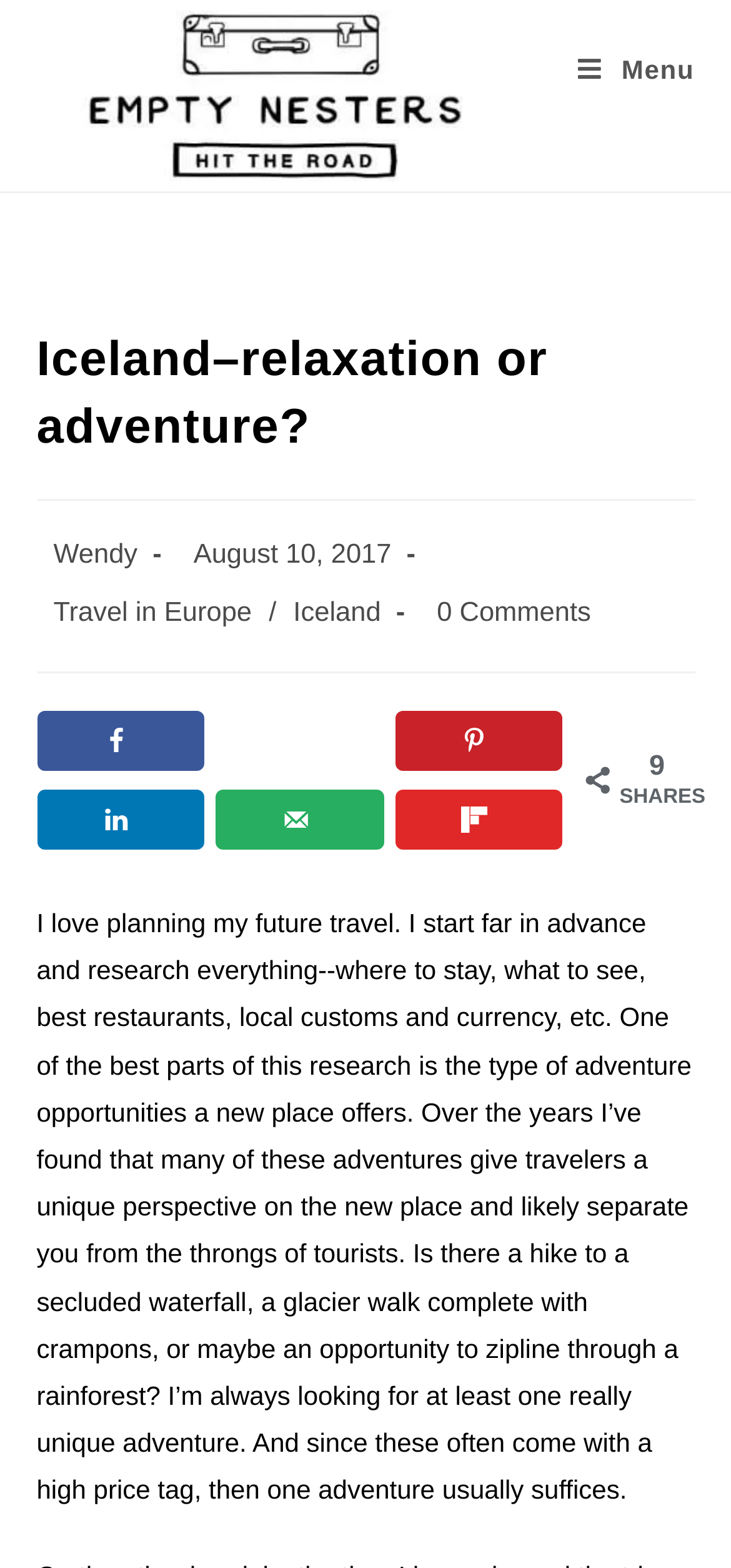Identify the bounding box coordinates of the area you need to click to perform the following instruction: "Click on the 'Share on Facebook' link".

[0.05, 0.454, 0.281, 0.492]